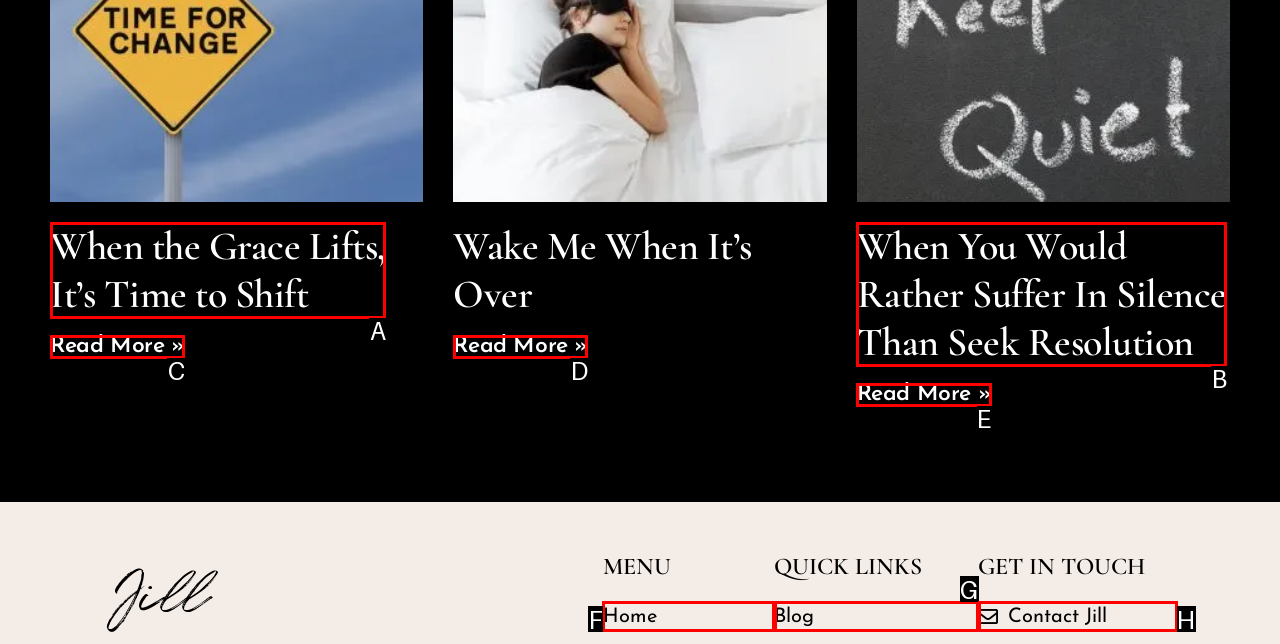Using the description: Contact Jill
Identify the letter of the corresponding UI element from the choices available.

H